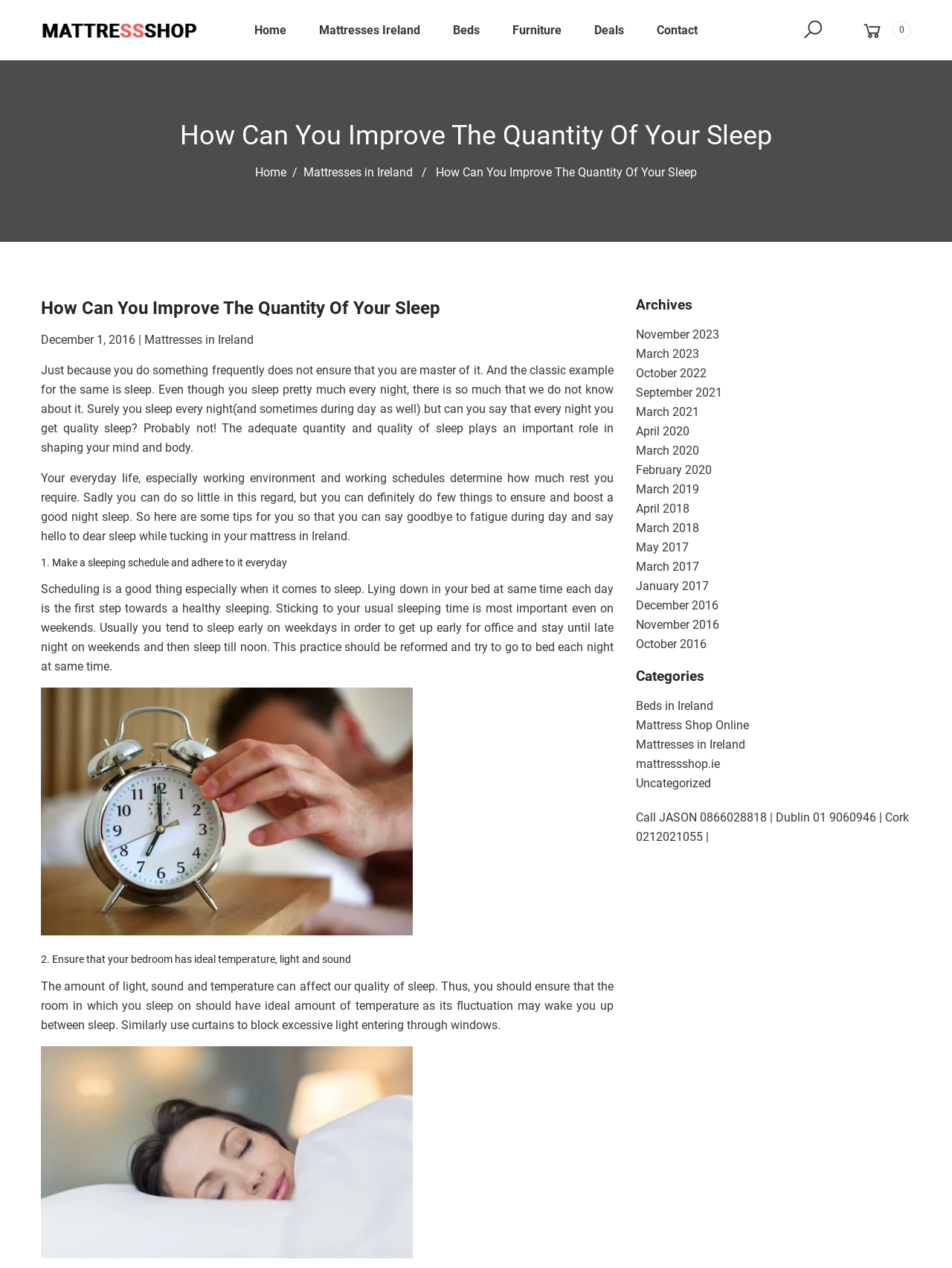Reply to the question with a single word or phrase:
How many links are there in the 'Archives' section?

14